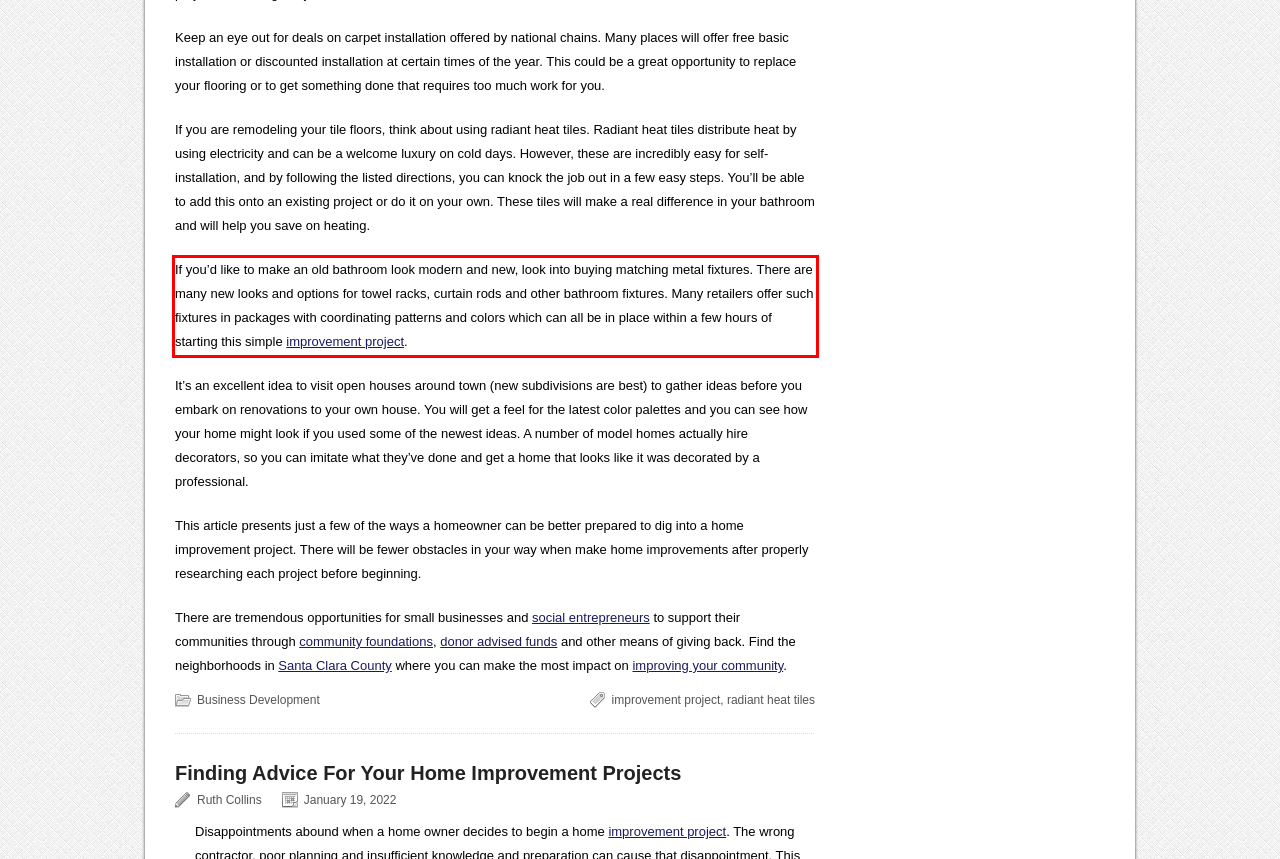Using the provided webpage screenshot, identify and read the text within the red rectangle bounding box.

If you’d like to make an old bathroom look modern and new, look into buying matching metal fixtures. There are many new looks and options for towel racks, curtain rods and other bathroom fixtures. Many retailers offer such fixtures in packages with coordinating patterns and colors which can all be in place within a few hours of starting this simple improvement project.